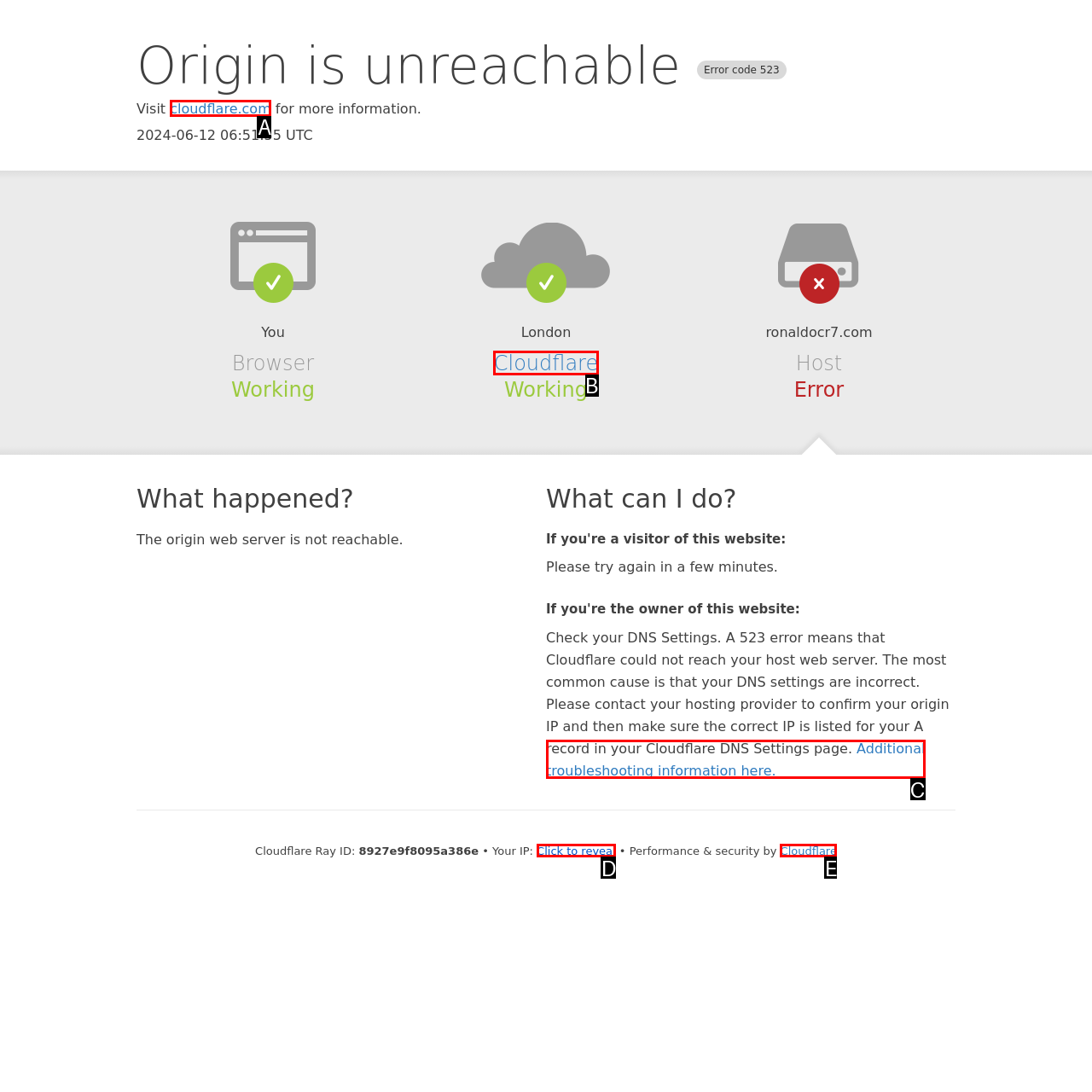With the description: Click to reveal, find the option that corresponds most closely and answer with its letter directly.

D